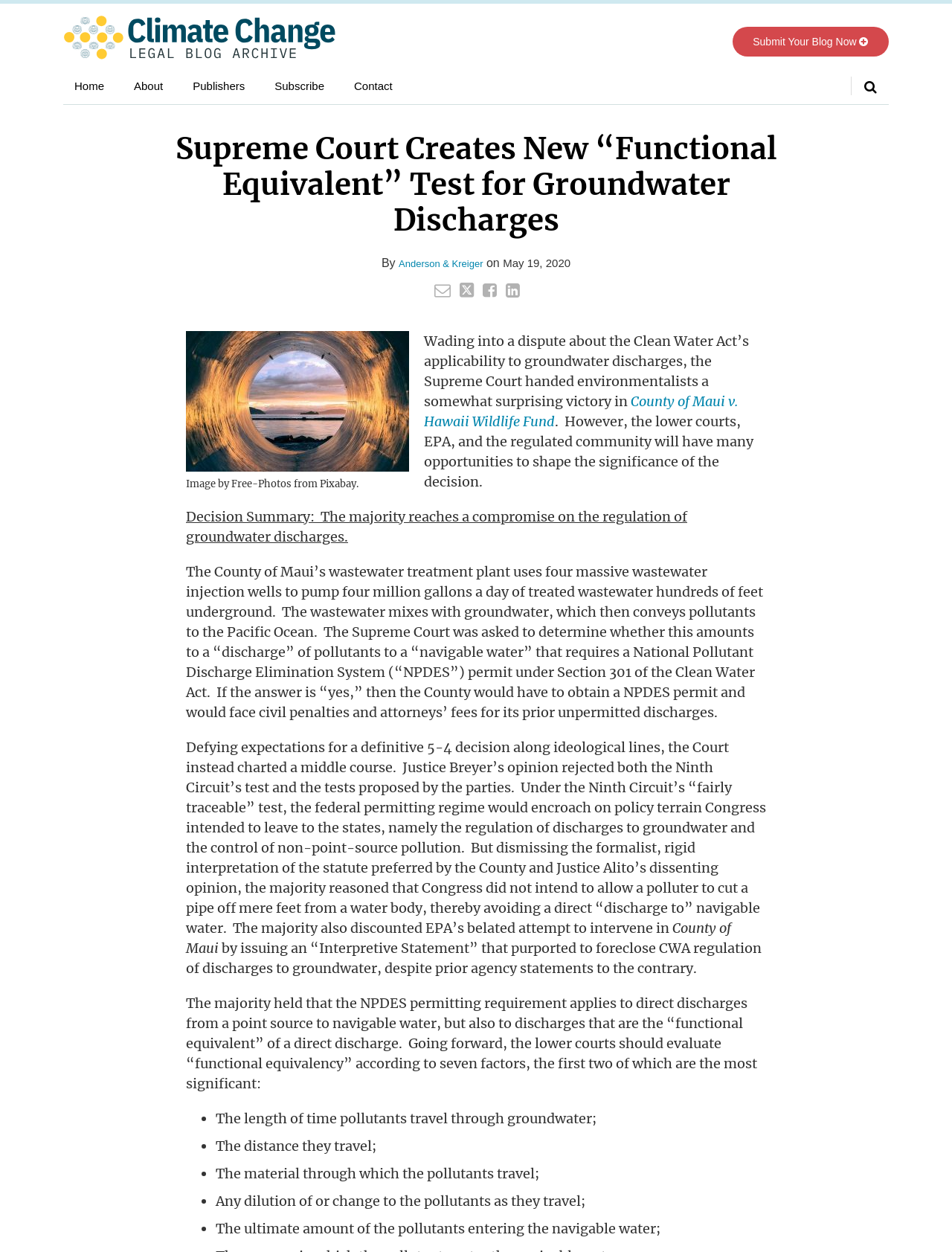What is the name of the case mentioned in the post?
Please answer the question with a detailed and comprehensive explanation.

I found the answer by reading the content of the post, which mentions the case 'County of Maui v. Hawaii Wildlife Fund' as the context for the Supreme Court's decision.